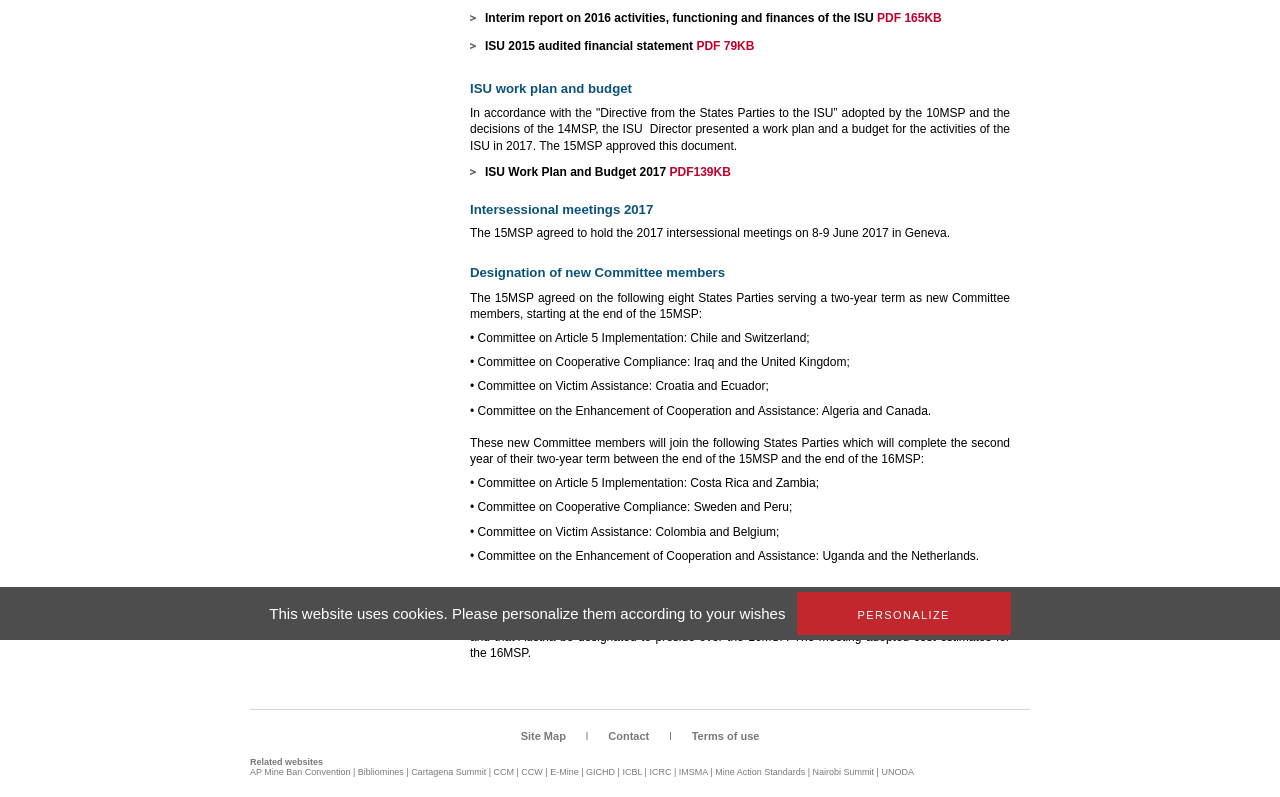Determine the bounding box coordinates for the HTML element described here: "PDF 79KB".

[0.544, 0.049, 0.589, 0.066]